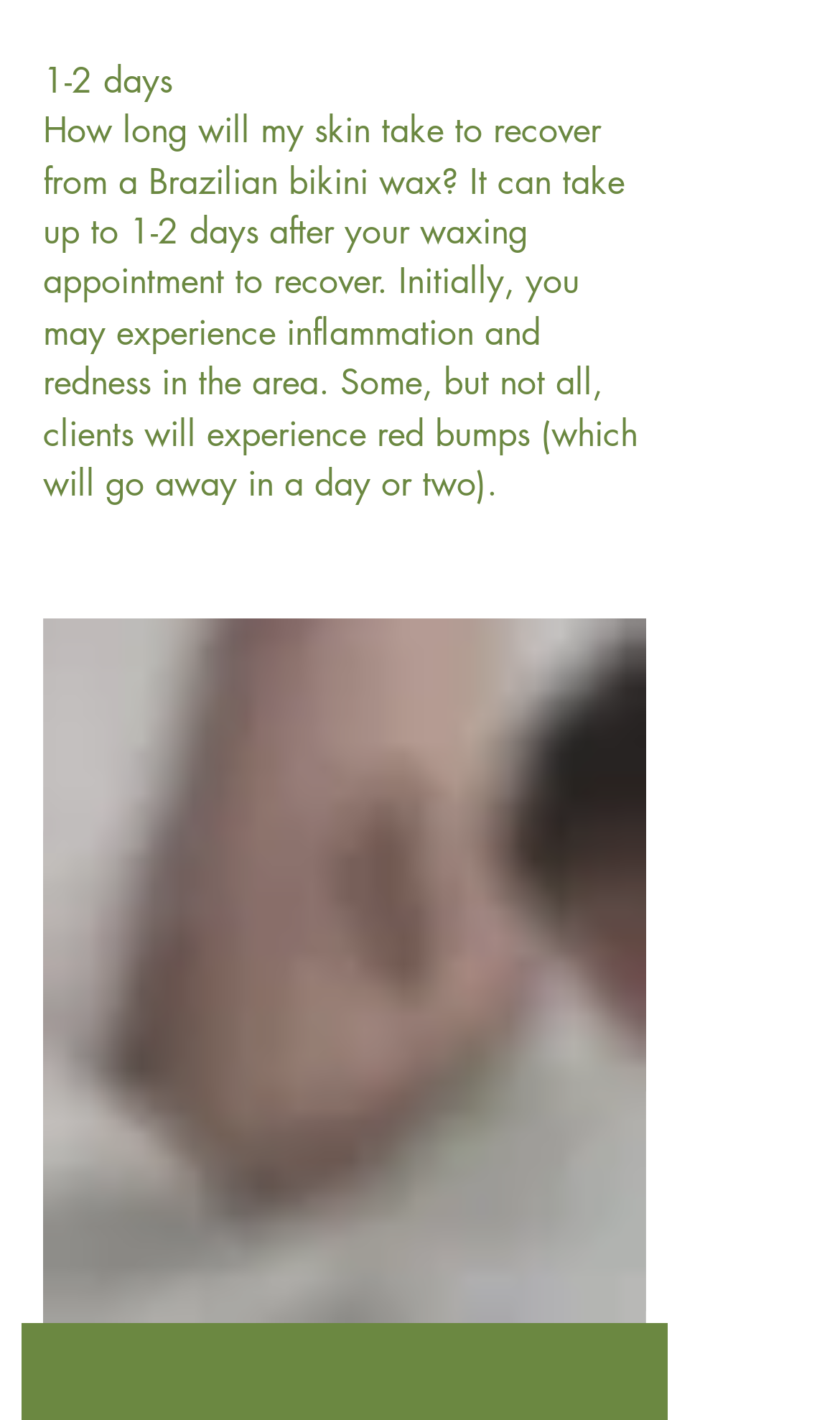Carefully examine the image and provide an in-depth answer to the question: How long does it take to recover from a Brazilian bikini wax?

According to the text on the webpage, it can take up to 1-2 days after a waxing appointment to recover from a Brazilian bikini wax.